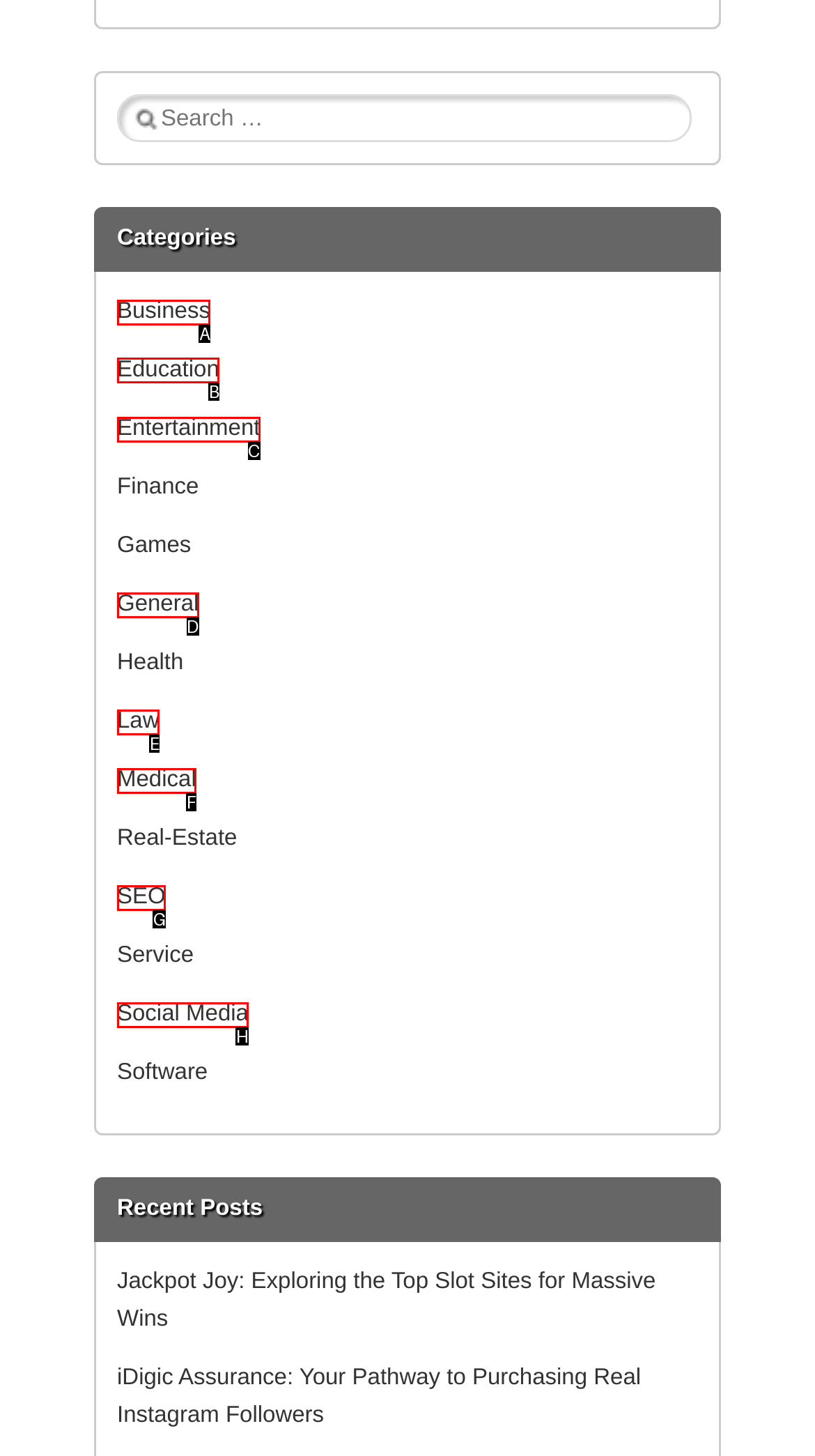Point out which HTML element you should click to fulfill the task: Explore Education category.
Provide the option's letter from the given choices.

B